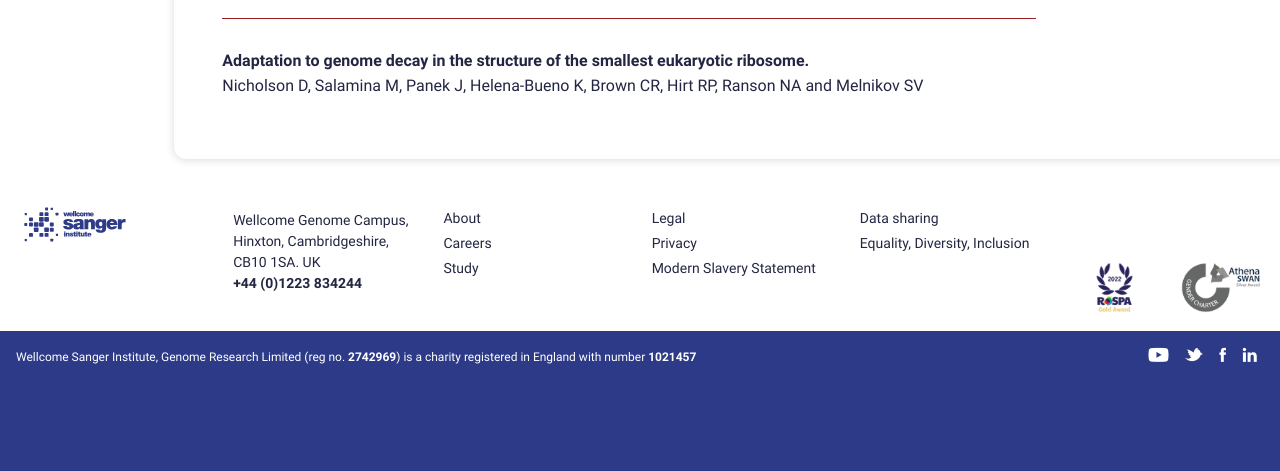Locate the bounding box coordinates of the clickable region to complete the following instruction: "Read the article on Nature Communications."

[0.174, 0.218, 0.306, 0.258]